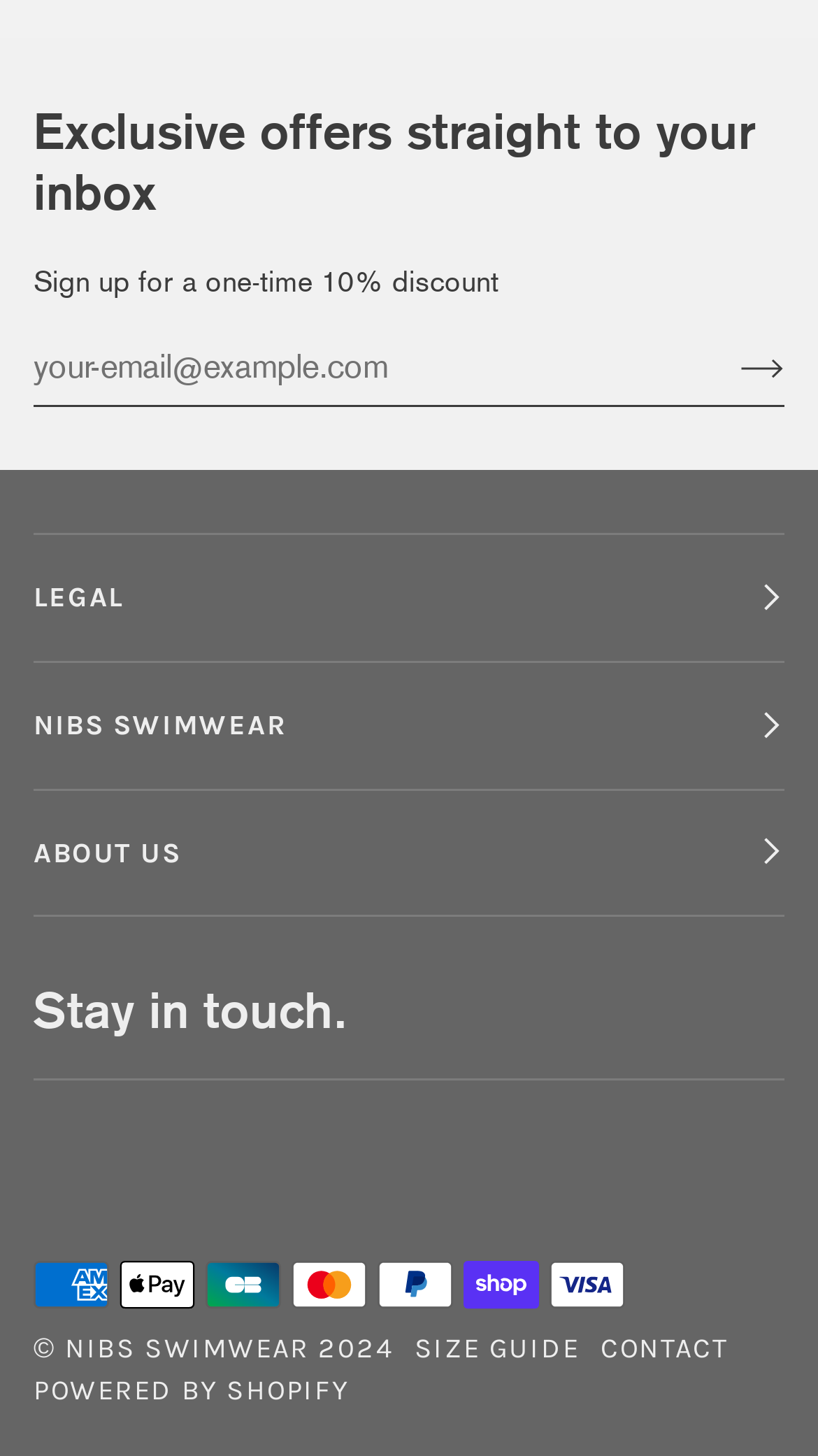Based on what you see in the screenshot, provide a thorough answer to this question: What payment methods are accepted?

The webpage displays images of various payment methods, including American Express, Apple Pay, Cartes Bancaires, Mastercard, PayPal, Shop Pay, and Visa, indicating that these payment methods are accepted.